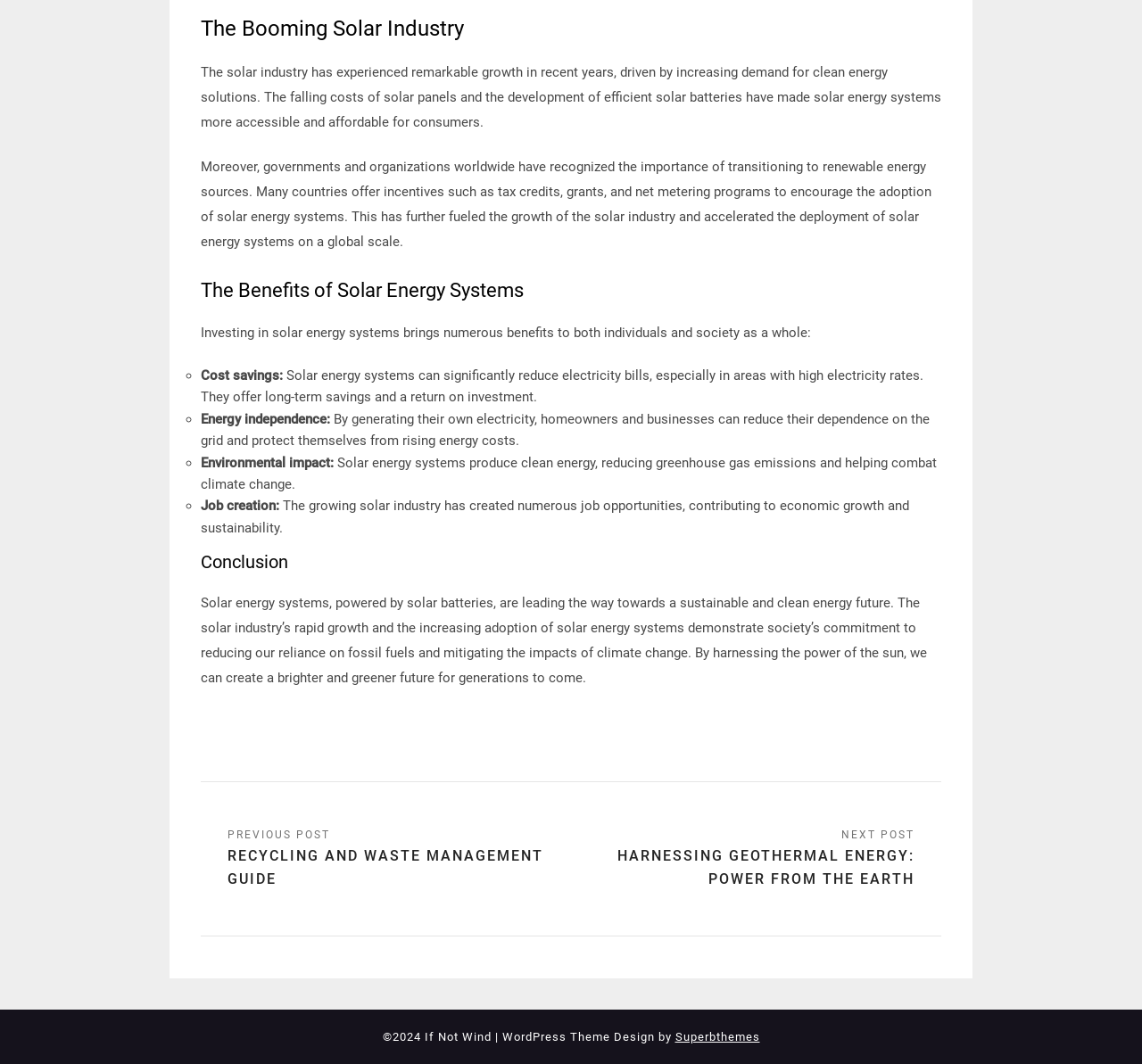What is driving the growth of the solar industry?
Using the visual information, respond with a single word or phrase.

Increasing demand for clean energy